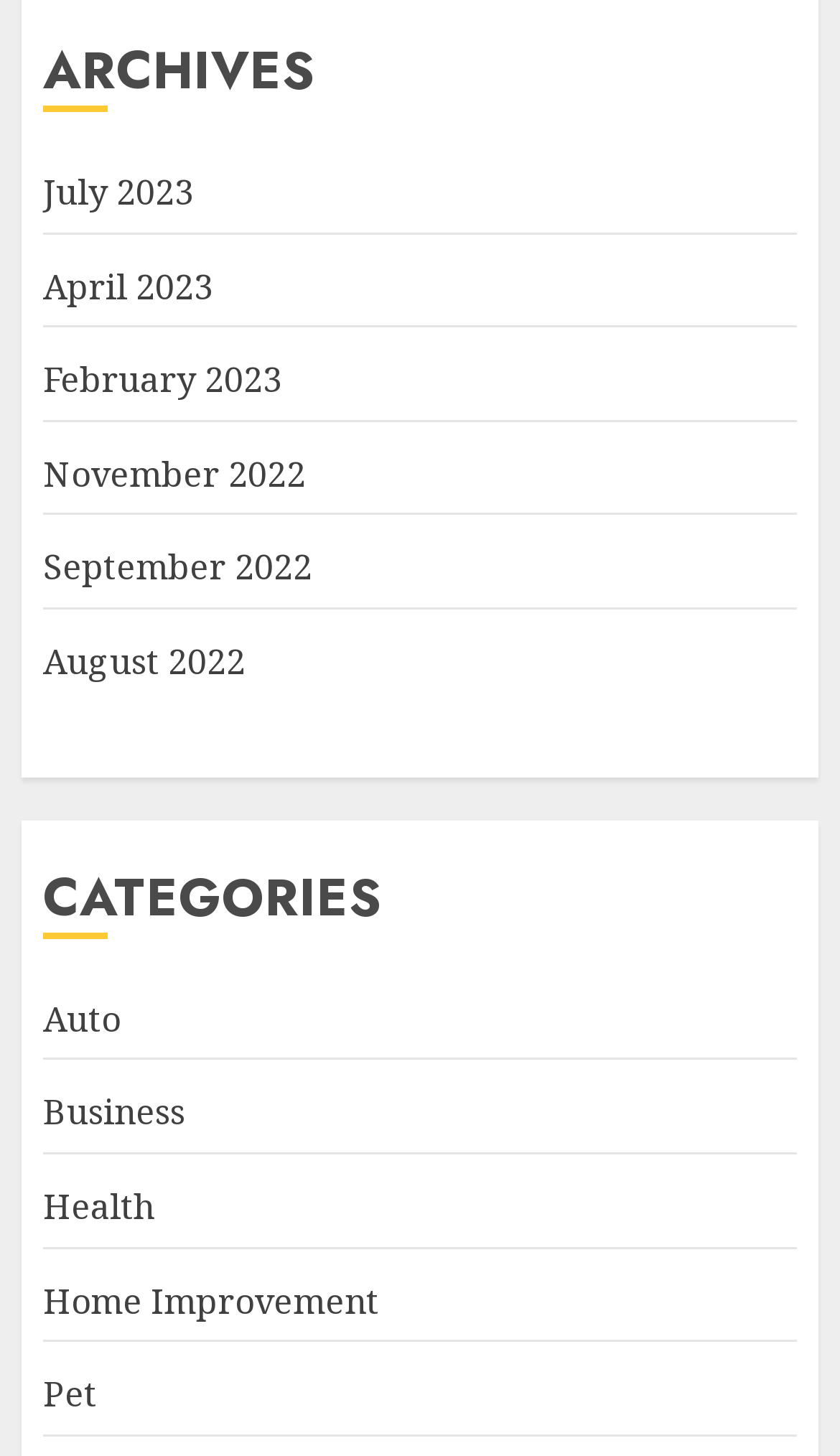Provide the bounding box for the UI element matching this description: "Pet".

[0.051, 0.941, 0.115, 0.975]